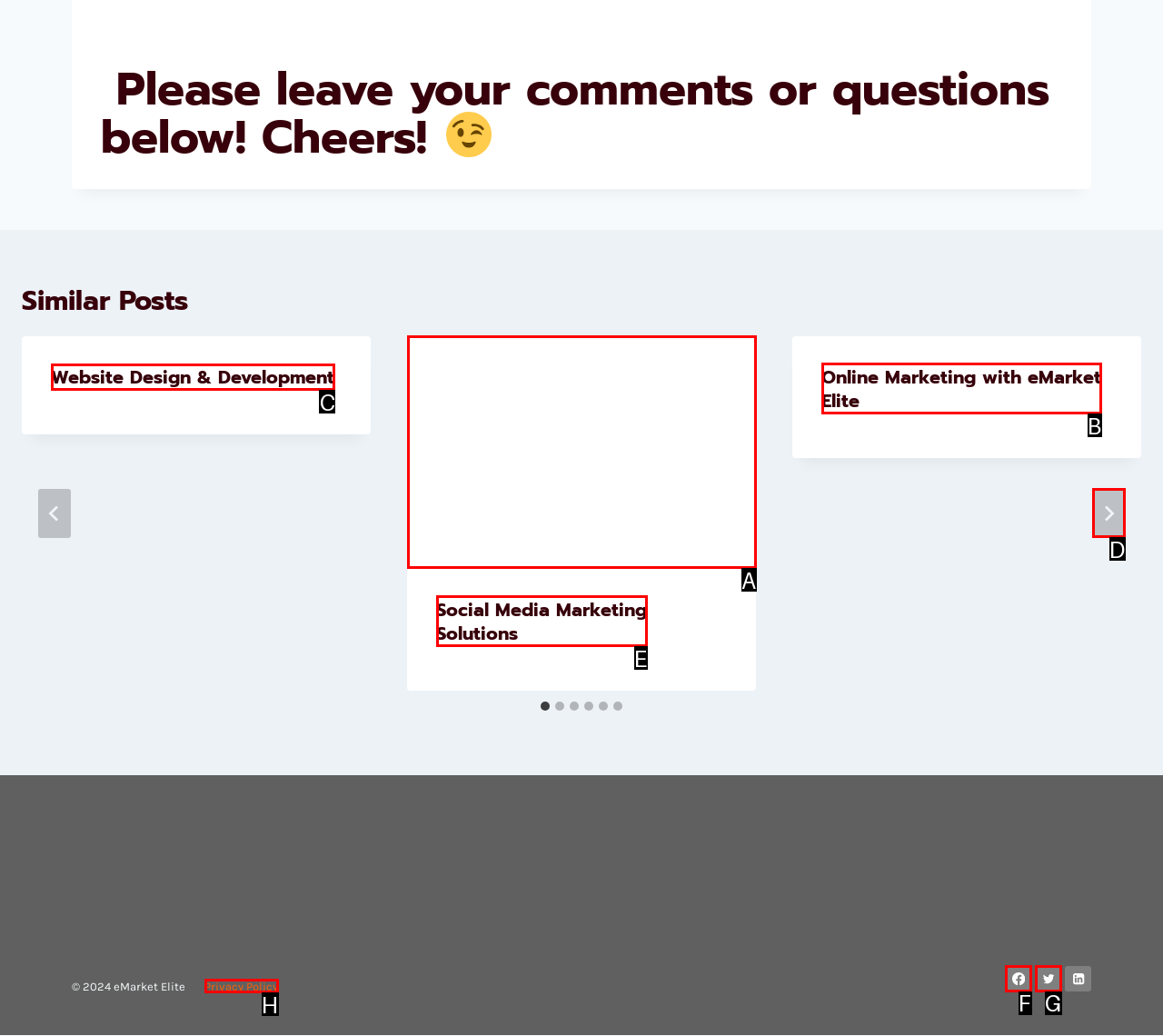Determine which HTML element should be clicked to carry out the following task: Click the 'Website Design & Development' link Respond with the letter of the appropriate option.

C